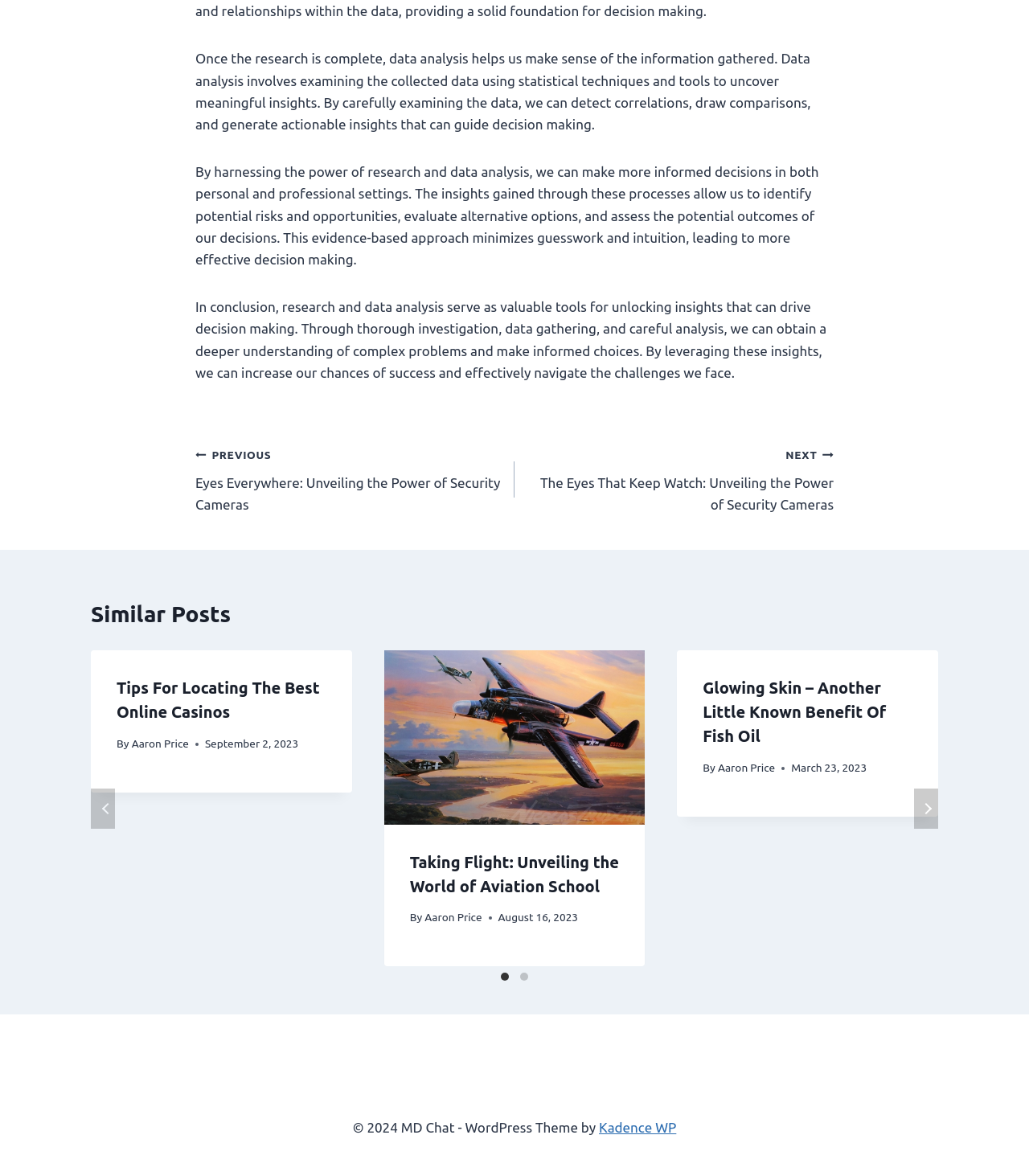Provide the bounding box coordinates of the section that needs to be clicked to accomplish the following instruction: "Click on the 'NEXT The Eyes That Keep Watch: Unveiling the Power of Security Cameras' link."

[0.5, 0.377, 0.81, 0.438]